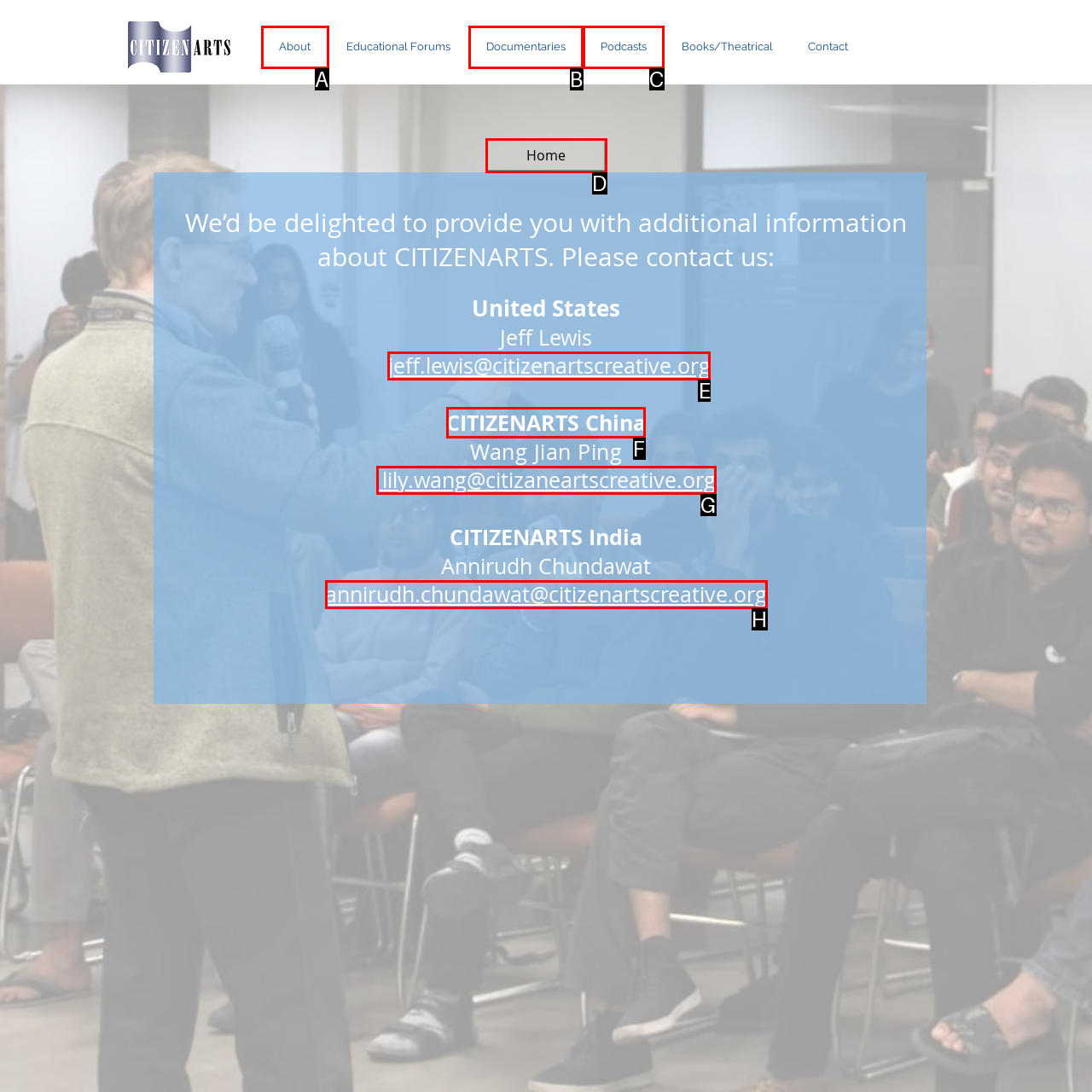For the instruction: visit CITIZENARTS China page, determine the appropriate UI element to click from the given options. Respond with the letter corresponding to the correct choice.

F